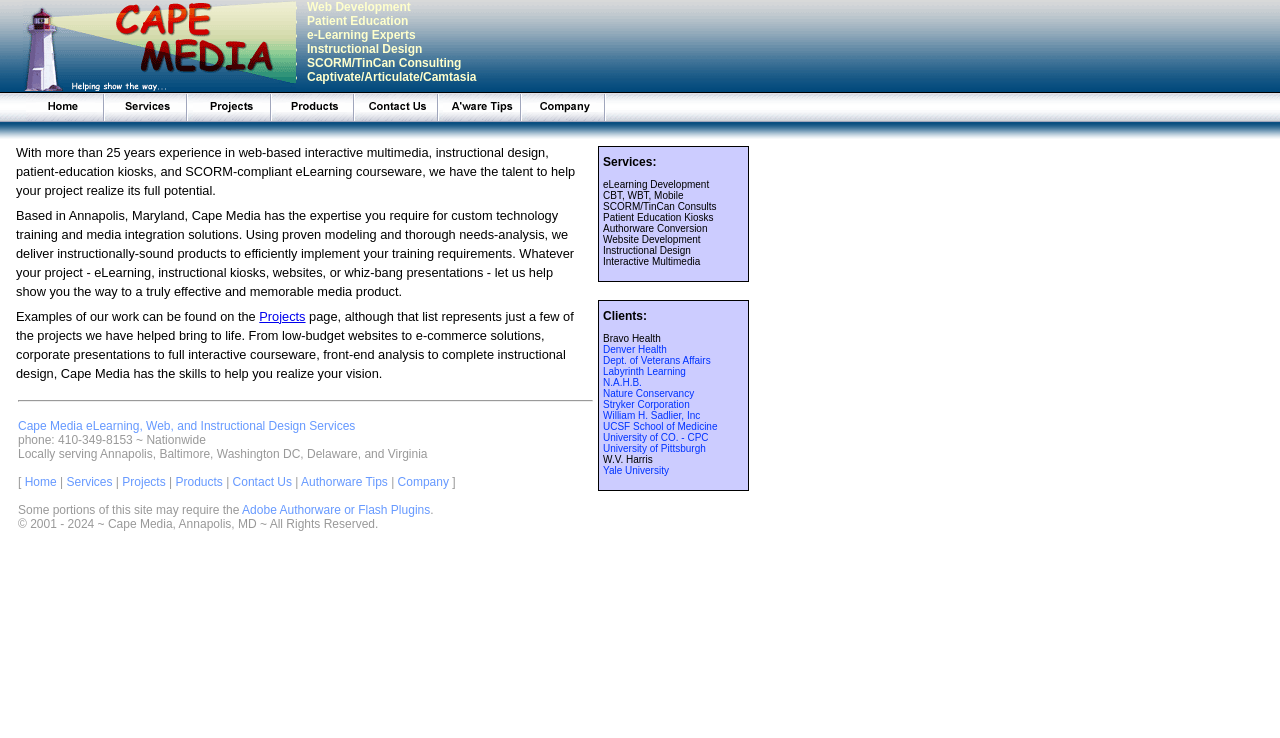Describe the webpage meticulously, covering all significant aspects.

The webpage is about Cape Media, a company that specializes in interactive multimedia, eLearning, SCORM, and xAPI/TinCan. At the top, there is a link to the company's homepage, followed by a list of services offered, including web development, patient education, e-Learning experts, instructional design, and SCORM/TinCan consulting.

Below the list of services, there is a navigation menu with links to different sections of the website, including Home, Our Services, Our Work, Our Tools, Contact Us, and Authorware Examples.

The main content of the webpage is divided into two sections. The first section is headed "Services:" and lists various services offered by Cape Media, including eLearning development, SCORM/TinCan consulting, patient education kiosks, authorware conversion, website development, instructional design, and interactive multimedia.

The second section is headed "Clients:" and lists various clients that Cape Media has worked with, including Bravo Health, Denver Health, Dept. of Veterans Affairs, and Yale University.

In the middle of the webpage, there are two paragraphs of text that describe Cape Media's experience and expertise in web-based interactive multimedia, instructional design, patient-education kiosks, and SCORM-compliant eLearning courseware. The text also mentions that the company is based in Annapolis, Maryland, and has the expertise to deliver instructionally-sound products.

Below the paragraphs of text, there is a link to a Projects page, where examples of Cape Media's work can be found. There is also a separator line that divides the webpage into two sections.

The bottom section of the webpage contains a link to Cape Media's eLearning, web, and instructional design services, as well as contact information, including a phone number and a list of locations served. There is also a navigation menu with links to different sections of the website, including Home, Services, Projects, Products, Contact Us, Authorware Tips, and Company.

Finally, there is a copyright notice at the very bottom of the webpage, stating that the content is copyrighted by Cape Media from 2001 to 2024.